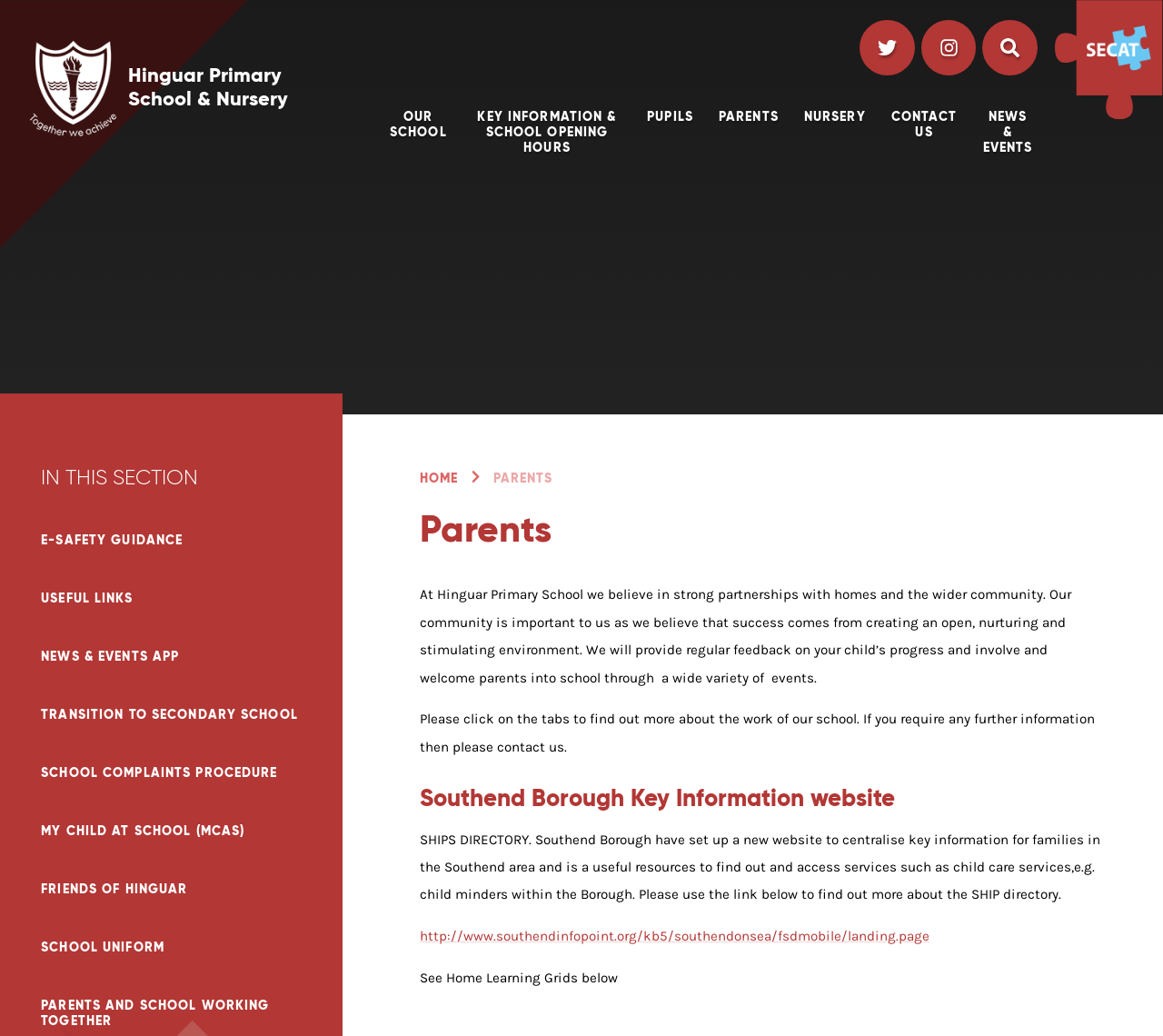Determine the bounding box coordinates of the element's region needed to click to follow the instruction: "Click on the 'PARENTS' link". Provide these coordinates as four float numbers between 0 and 1, formatted as [left, top, right, bottom].

[0.618, 0.099, 0.669, 0.126]